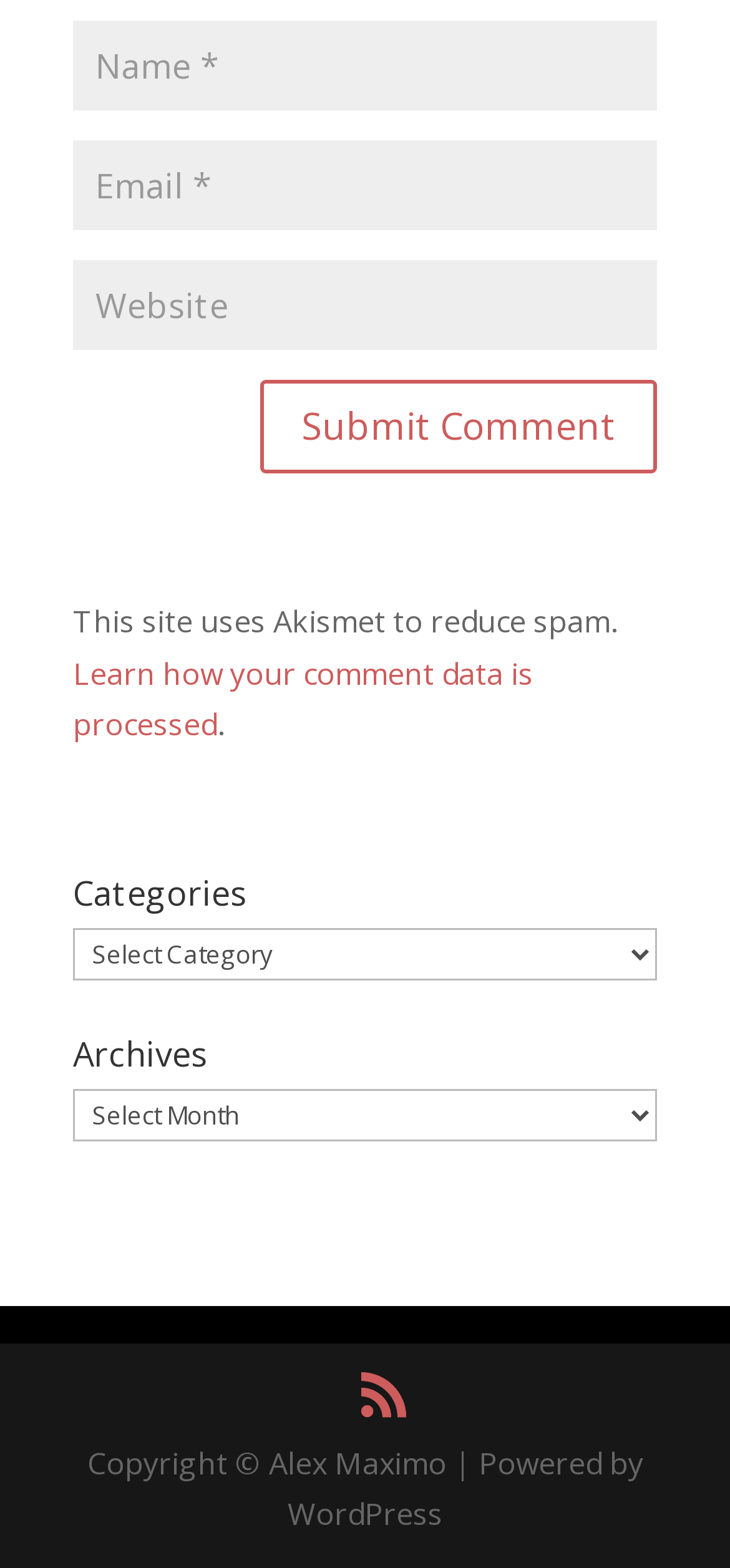Find the UI element described as: "input value="Website" name="url"" and predict its bounding box coordinates. Ensure the coordinates are four float numbers between 0 and 1, [left, top, right, bottom].

[0.1, 0.166, 0.9, 0.224]